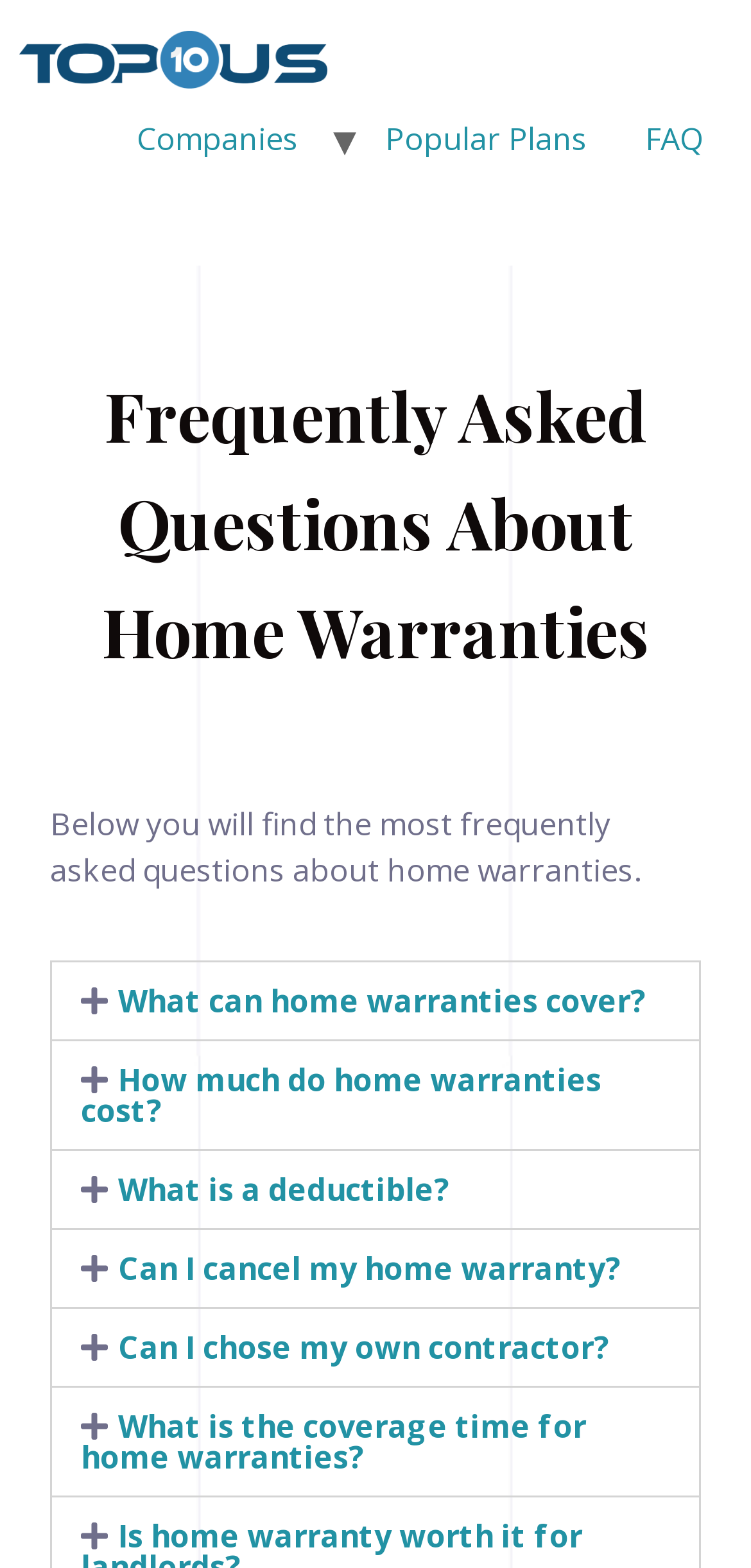Using the element description What is a deductible?, predict the bounding box coordinates for the UI element. Provide the coordinates in (top-left x, top-left y, bottom-right x, bottom-right y) format with values ranging from 0 to 1.

[0.157, 0.745, 0.598, 0.772]